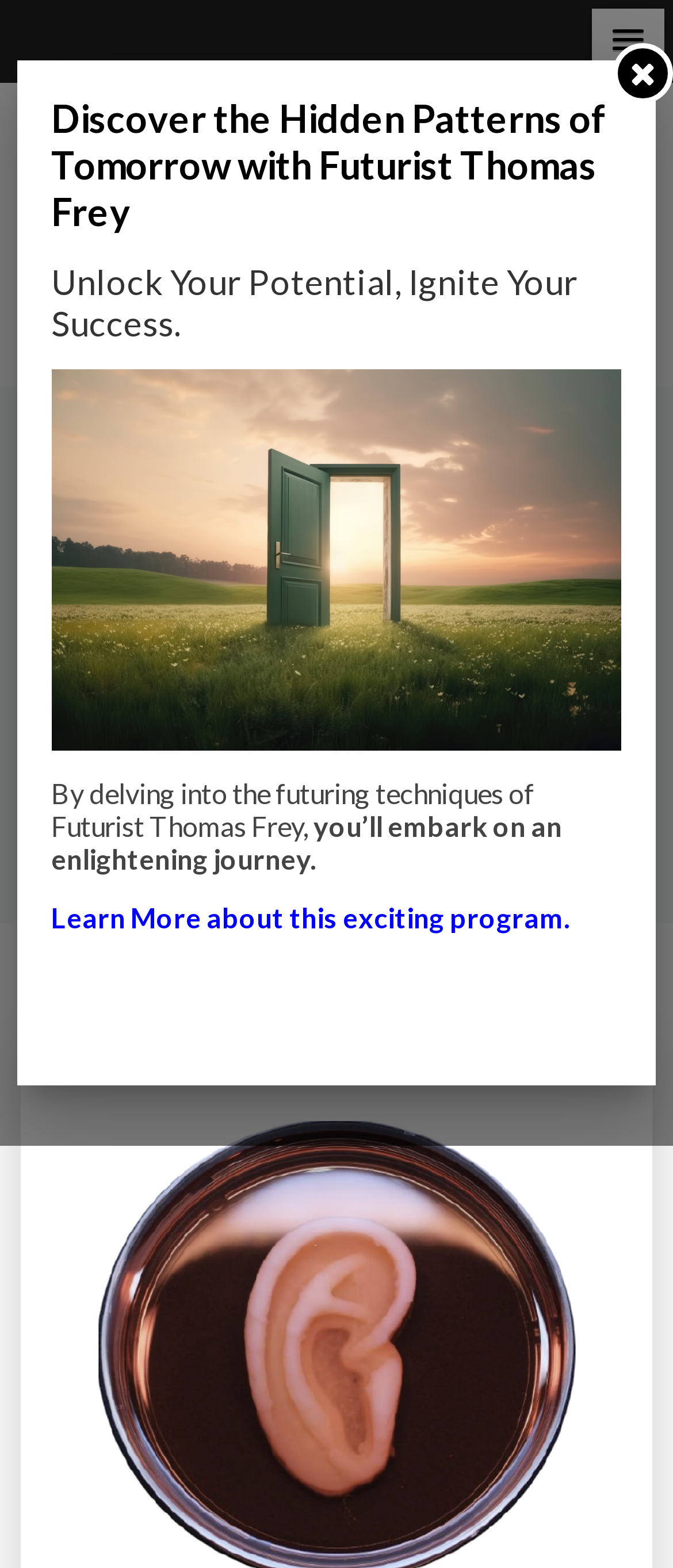Produce an extensive caption that describes everything on the webpage.

The webpage appears to be an article or blog post about 3DBIO's successful human ear reconstruction using a 3D bioprinted Aurinovo implant. At the top, there is a button with a popup menu located at the top right corner. Below it, there is a link to "Impact Lab" accompanied by an image with the same name, situated at the top left corner.

The main heading of the article, "3DBIO CONDUCTS SUCCESSFUL HUMAN EAR RECONSTRUCTION WITH 3D BIOPRINTED AURINOVO IMPLANT", is centered and takes up a significant portion of the top section. 

Underneath the heading, there are three links: "IMPACT LAB" on the left, ">" in the middle, and "3D PRINTER" on the right. These links are aligned horizontally and are positioned near the top of the page.

The main content of the article is a block of text that spans across the majority of the page, describing the successful human ear reconstruction. 

On the left side, there are two promotional paragraphs: one about discovering hidden patterns with Futurist Thomas Frey, and another about unlocking one's potential. These paragraphs are stacked vertically and are positioned near the top left corner.

Below these promotional paragraphs, there is a section that appears to be a teaser or introduction to a program. It consists of two sentences of text, followed by a "Learn More" link. This section is also located on the left side of the page.

At the top right corner, there is a small image, but its content is not described.